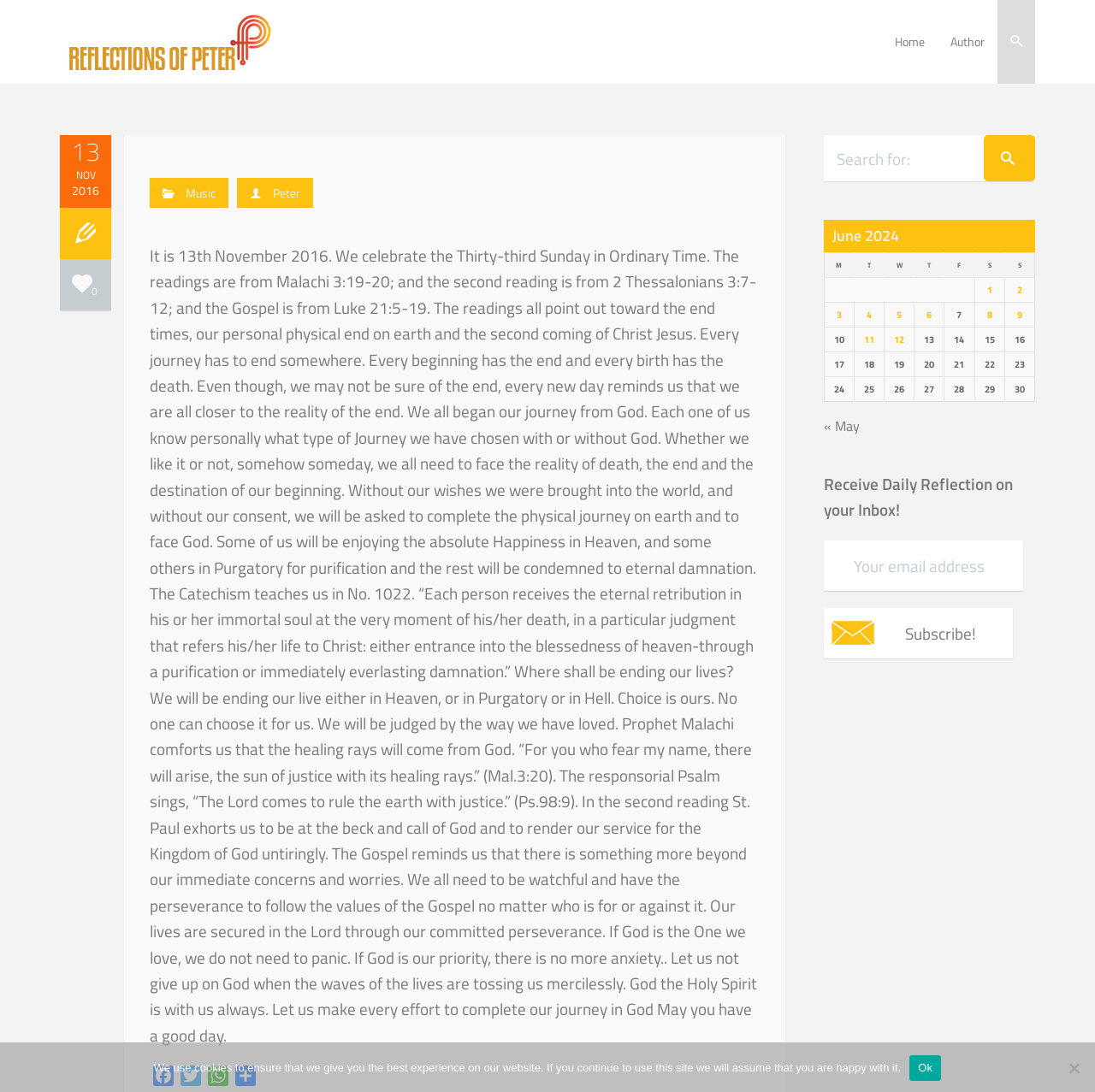Given the description "name="EMAIL" placeholder="Your email address"", provide the bounding box coordinates of the corresponding UI element.

[0.752, 0.495, 0.934, 0.541]